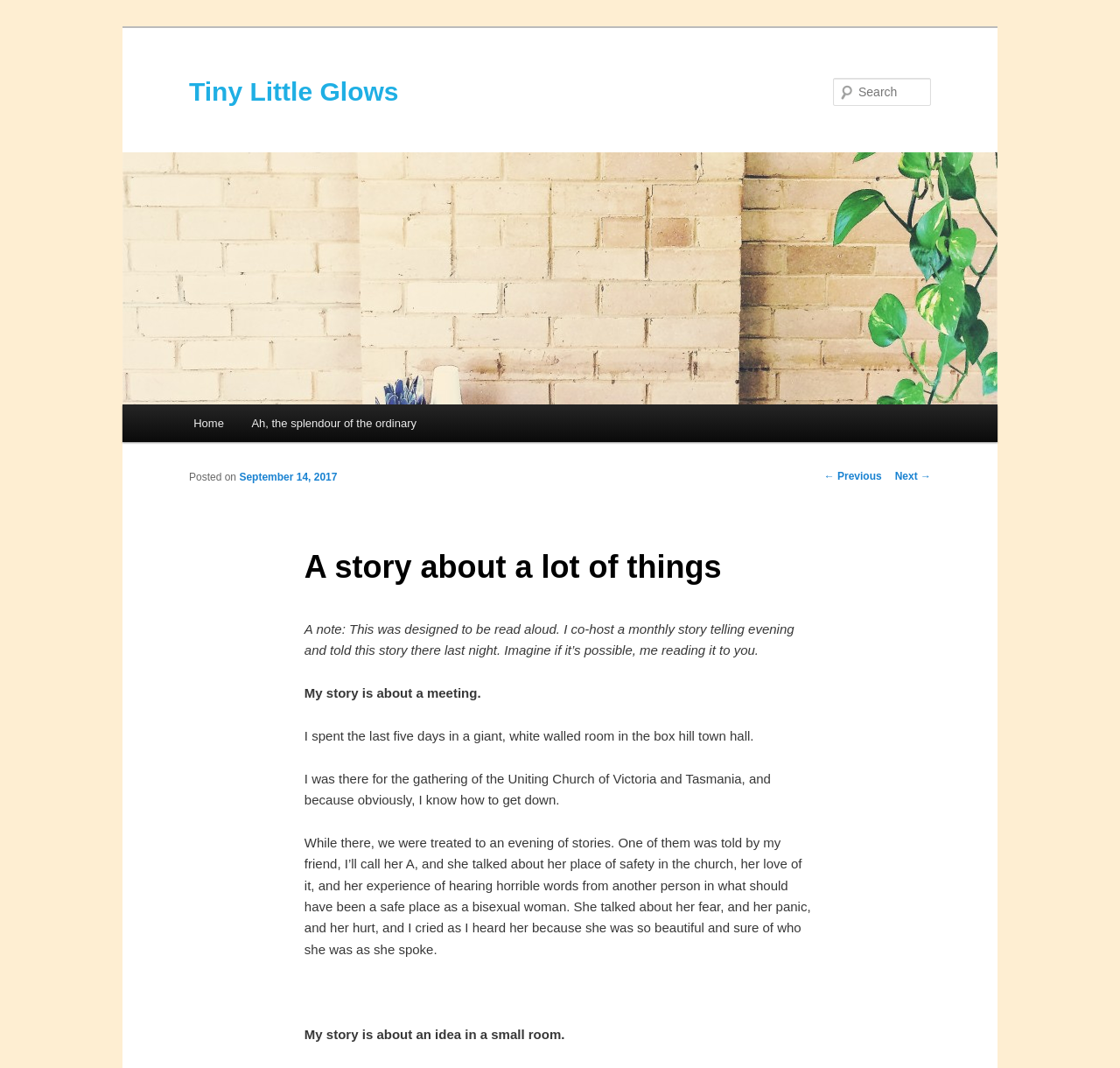What is the topic of the story?
Please answer the question as detailed as possible based on the image.

I found the answer by reading the static text elements on the webpage, which describe a story about a meeting and the author's experience at a gathering of the Uniting Church of Victoria and Tasmania.